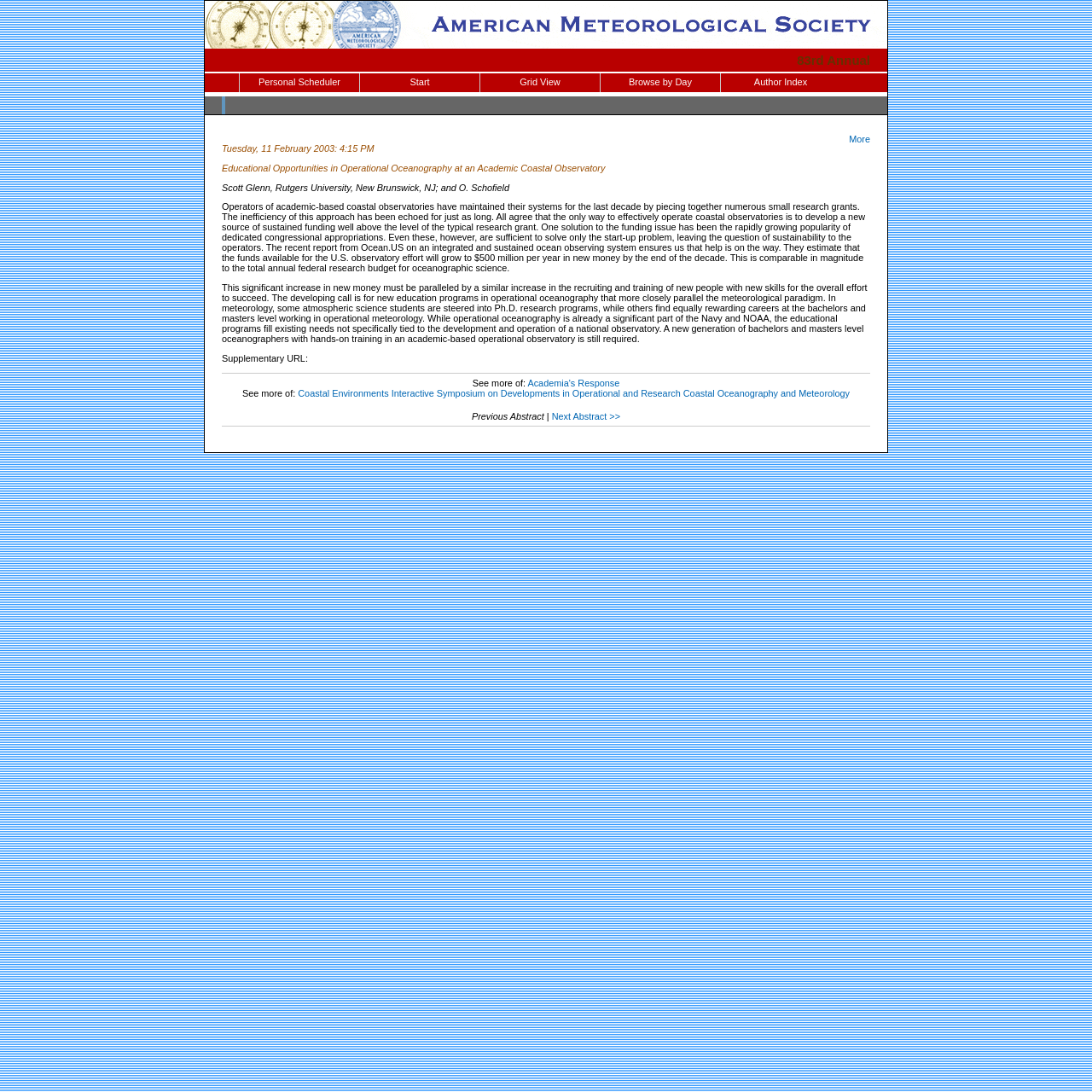Identify the bounding box coordinates of the specific part of the webpage to click to complete this instruction: "Visit the American Meteorological Society website".

[0.188, 0.035, 0.812, 0.047]